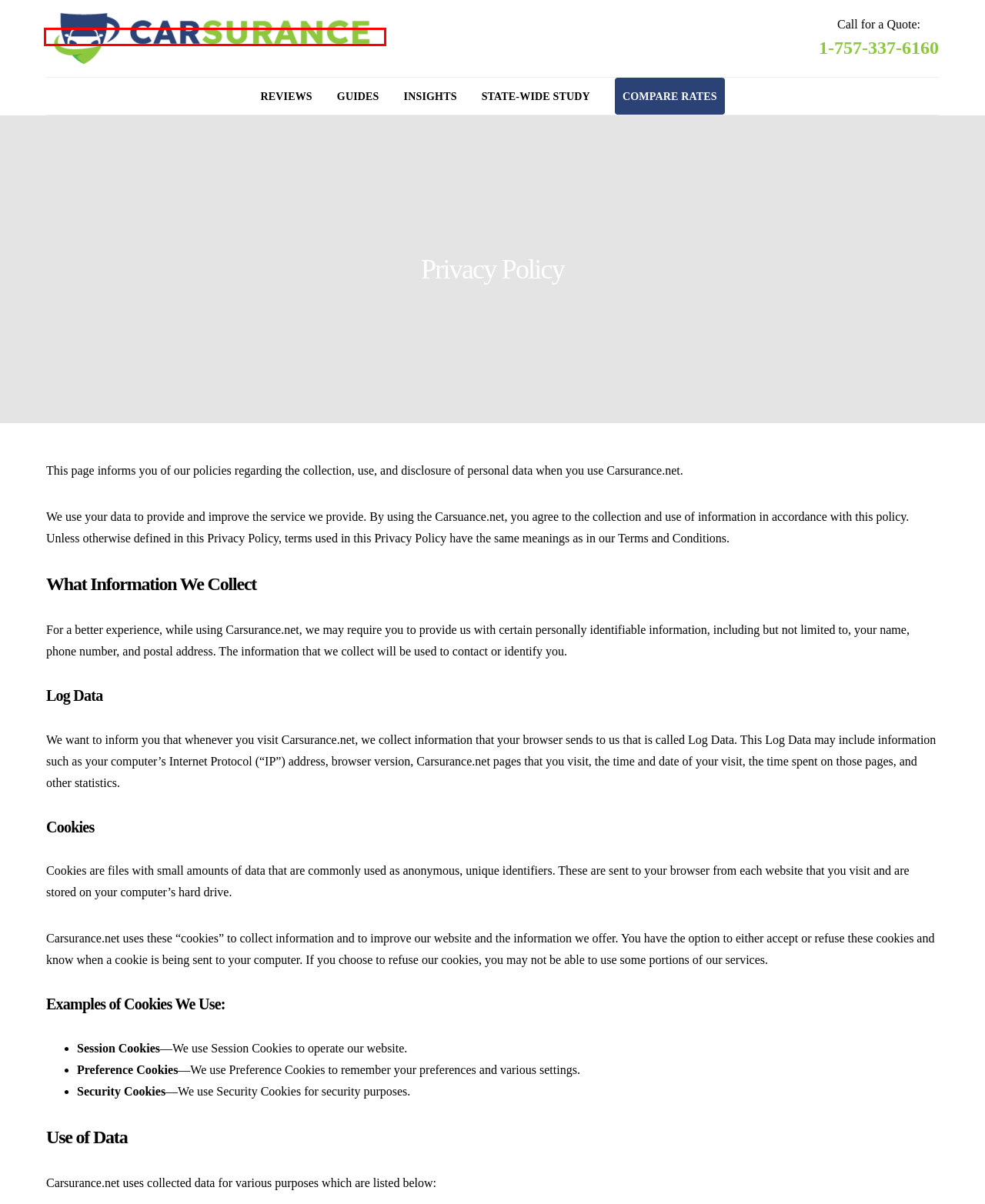After examining the screenshot of a webpage with a red bounding box, choose the most accurate webpage description that corresponds to the new page after clicking the element inside the red box. Here are the candidates:
A. Car Insurance 101 - All You Need To Know To Protect Your Vehicle
B. State-Wide Study - Find the Best Car Insurance in Your State
C. Known More About Us - Carsurance.net
D. Carsurance.net - Terms of Use
E. Automobile Industry Insights [2023] - Carsurance
F. Affiliate Disclosure - Carsurance
G. The Best Car Insurance Companies for 2024 [Expert's Choice]
H. Compare Auto Insurance Quotes

G